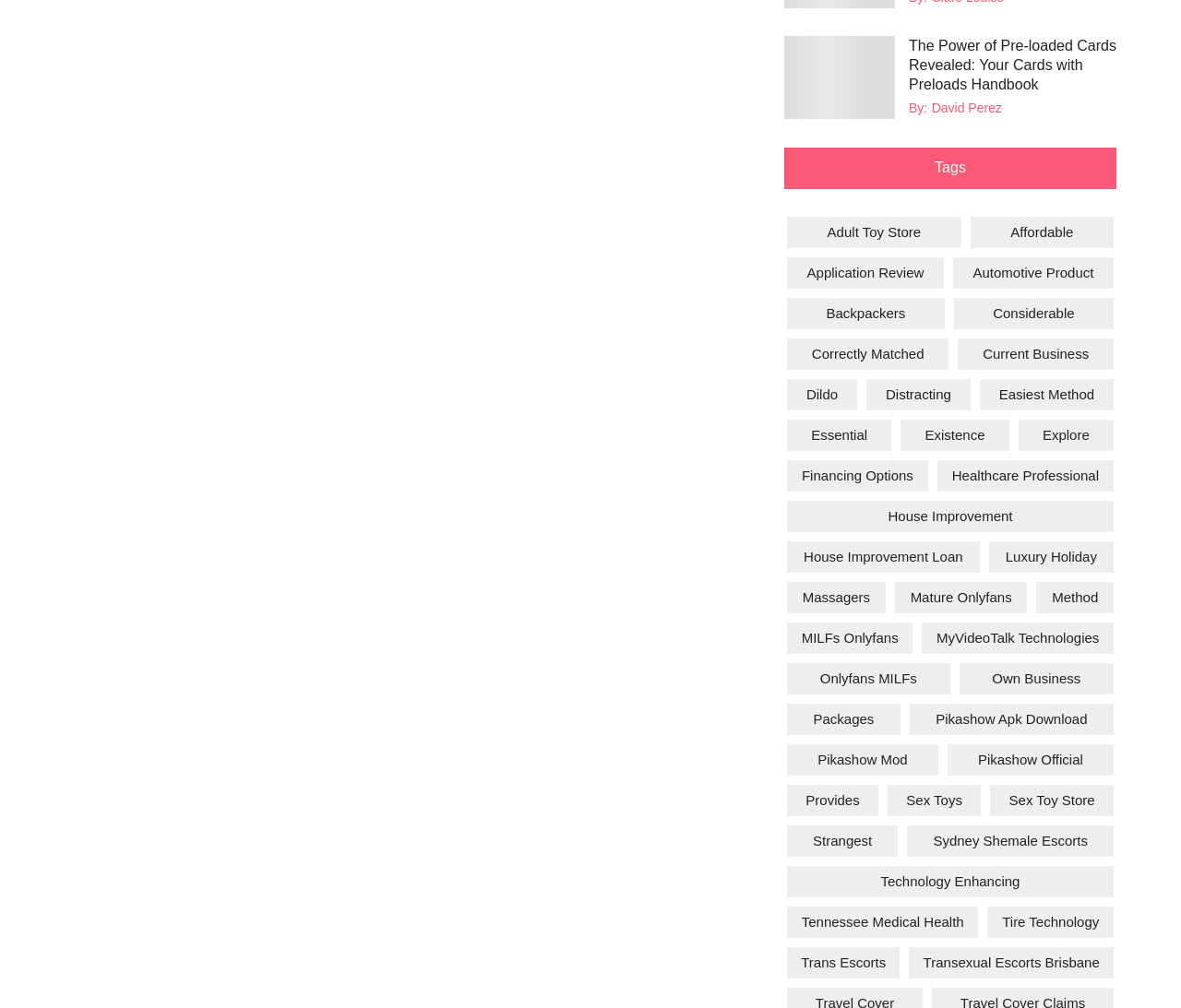Who is the author of the handbook?
Answer the question with a detailed and thorough explanation.

The author of the handbook can be found in the link element with the text 'David Perez' which is located below the title of the handbook.